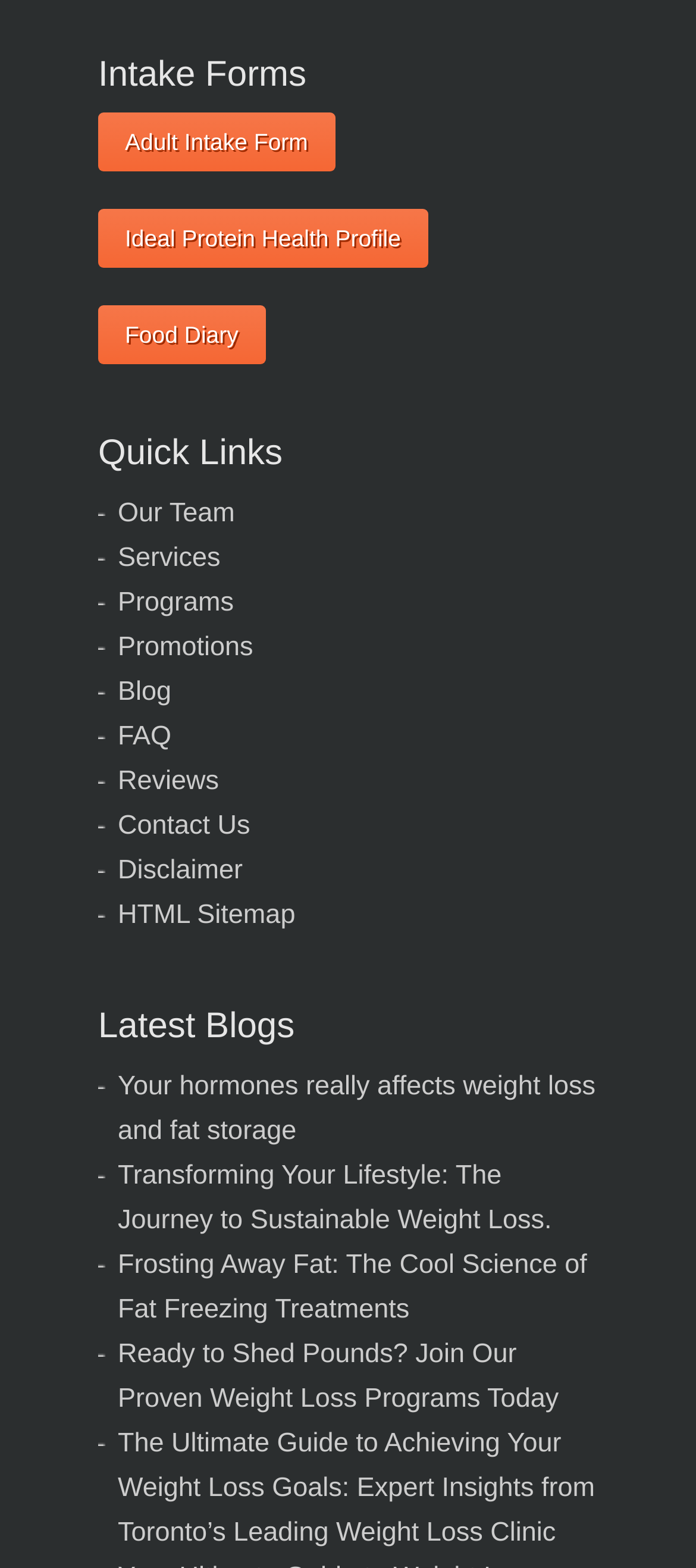Please indicate the bounding box coordinates for the clickable area to complete the following task: "View the date of the article". The coordinates should be specified as four float numbers between 0 and 1, i.e., [left, top, right, bottom].

None